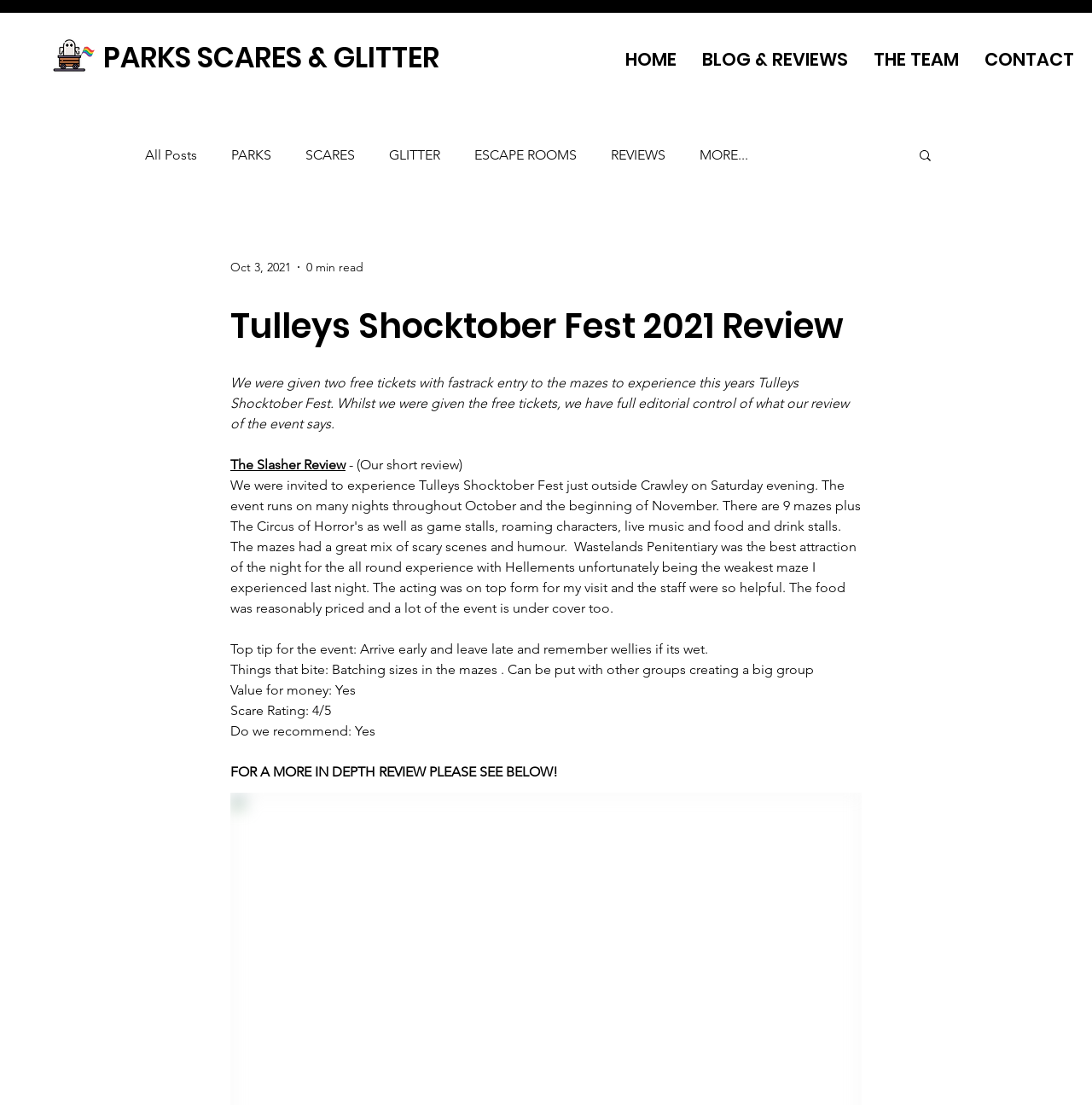What is the value for money of the event?
Look at the screenshot and give a one-word or phrase answer.

Yes